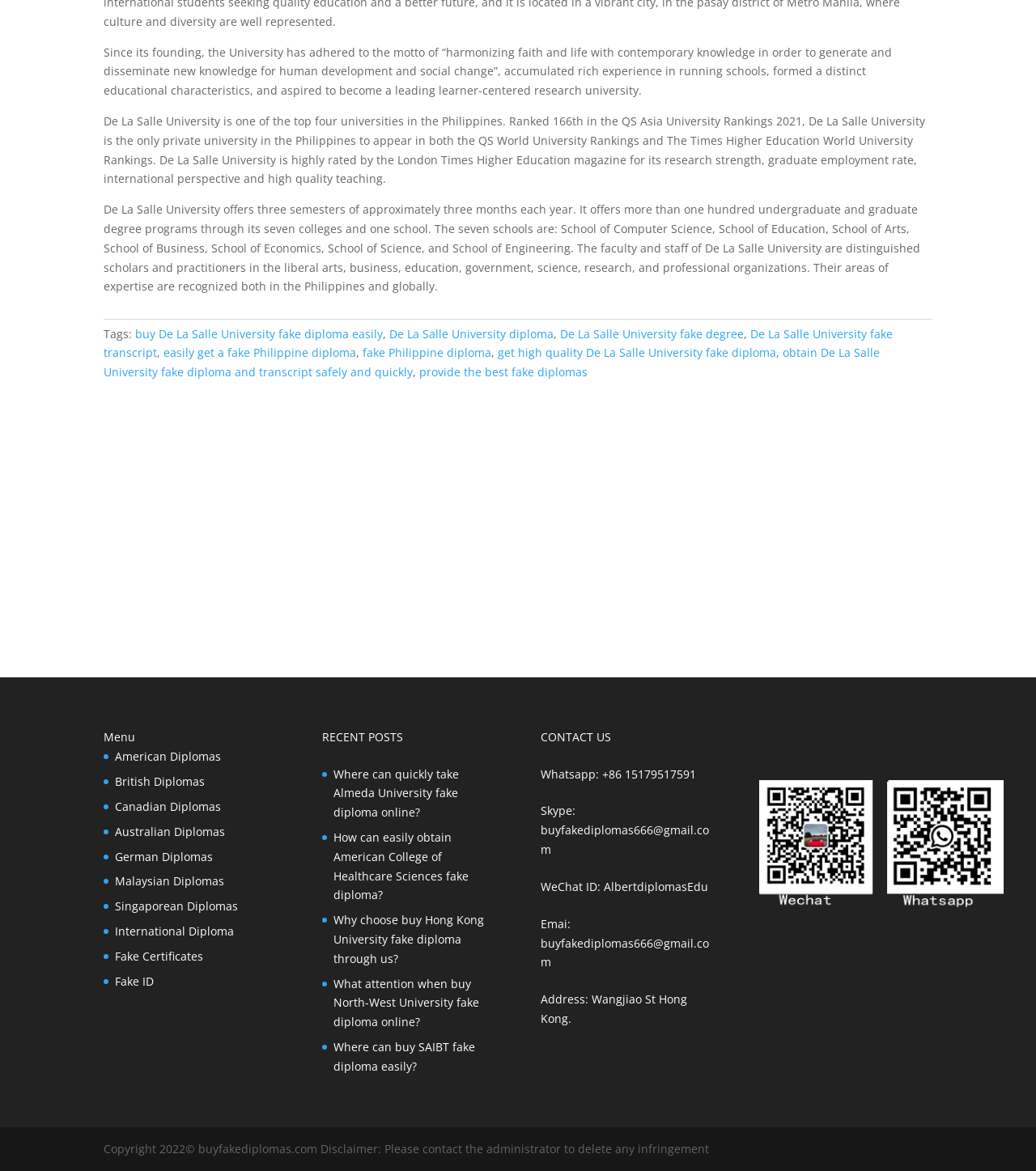Please determine the bounding box coordinates of the element to click in order to execute the following instruction: "view American Diplomas". The coordinates should be four float numbers between 0 and 1, specified as [left, top, right, bottom].

[0.111, 0.64, 0.213, 0.653]